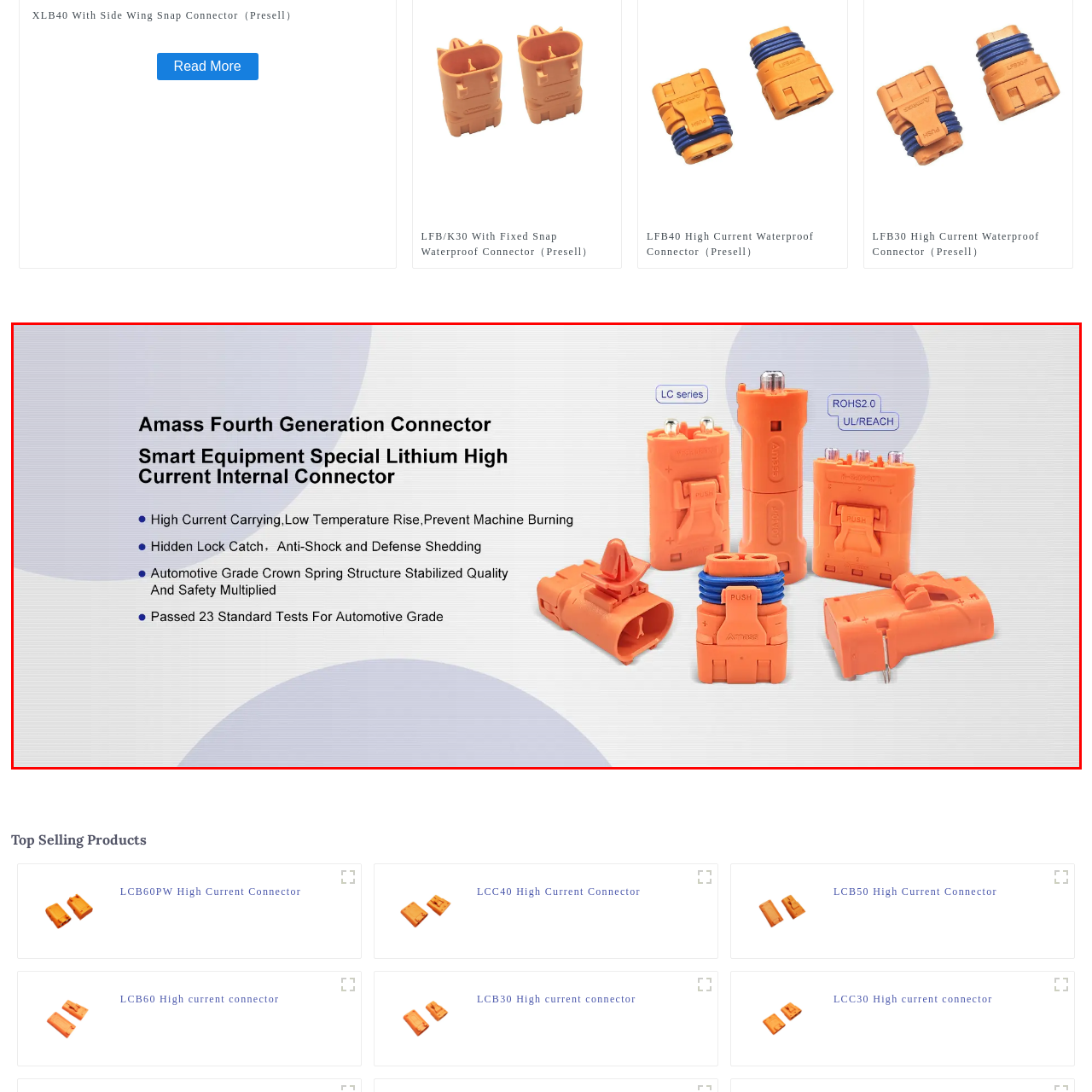What is the purpose of the Hidden Lock Catch feature?
Study the image surrounded by the red bounding box and answer the question comprehensively, based on the details you see.

According to the caption, the Hidden Lock Catch feature provides anti-shock and defense shedding capabilities, which enhances the overall durability of the connector.